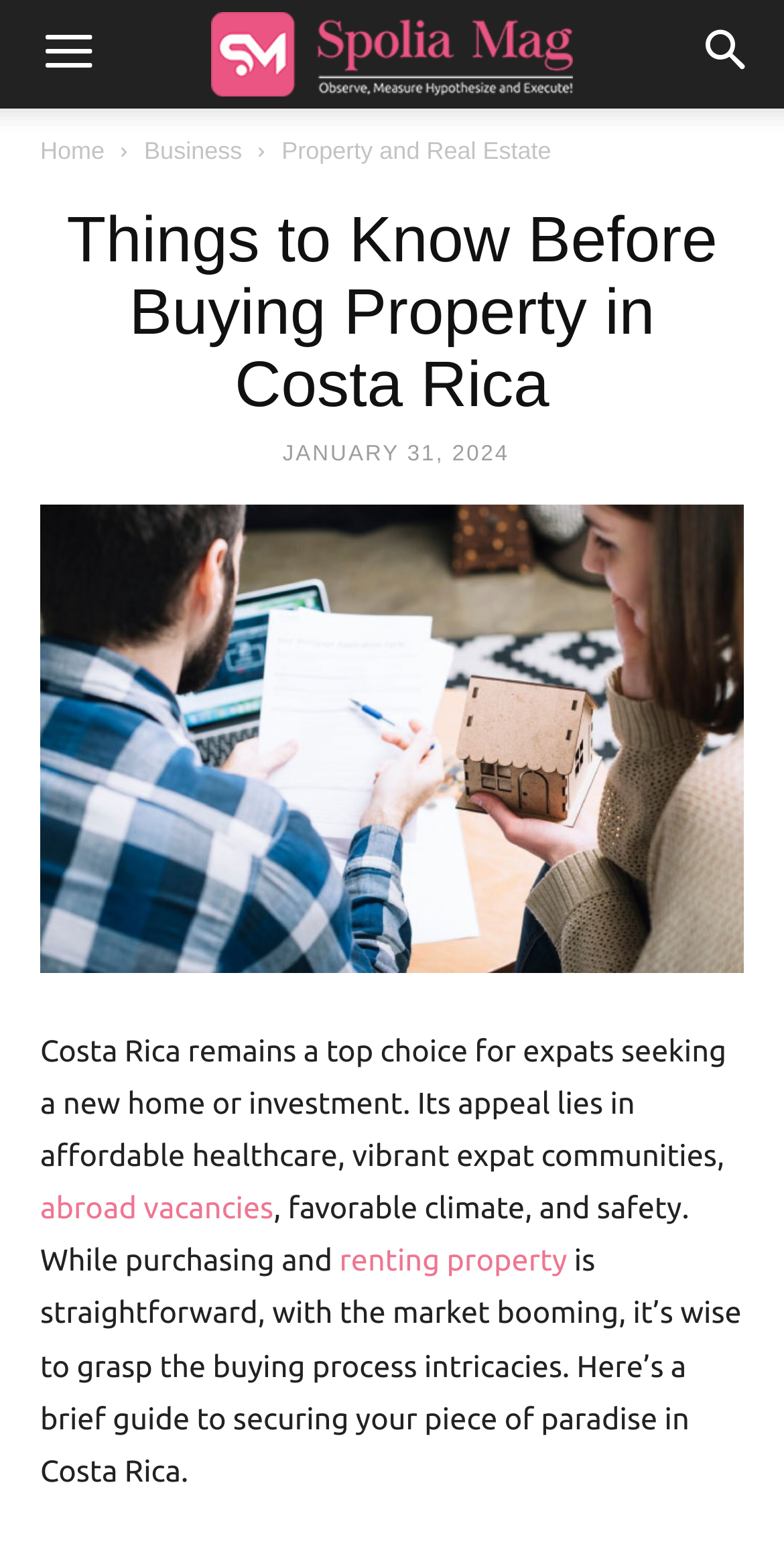Please determine the bounding box coordinates for the UI element described as: "aria-label="Search"".

[0.856, 0.0, 1.0, 0.07]